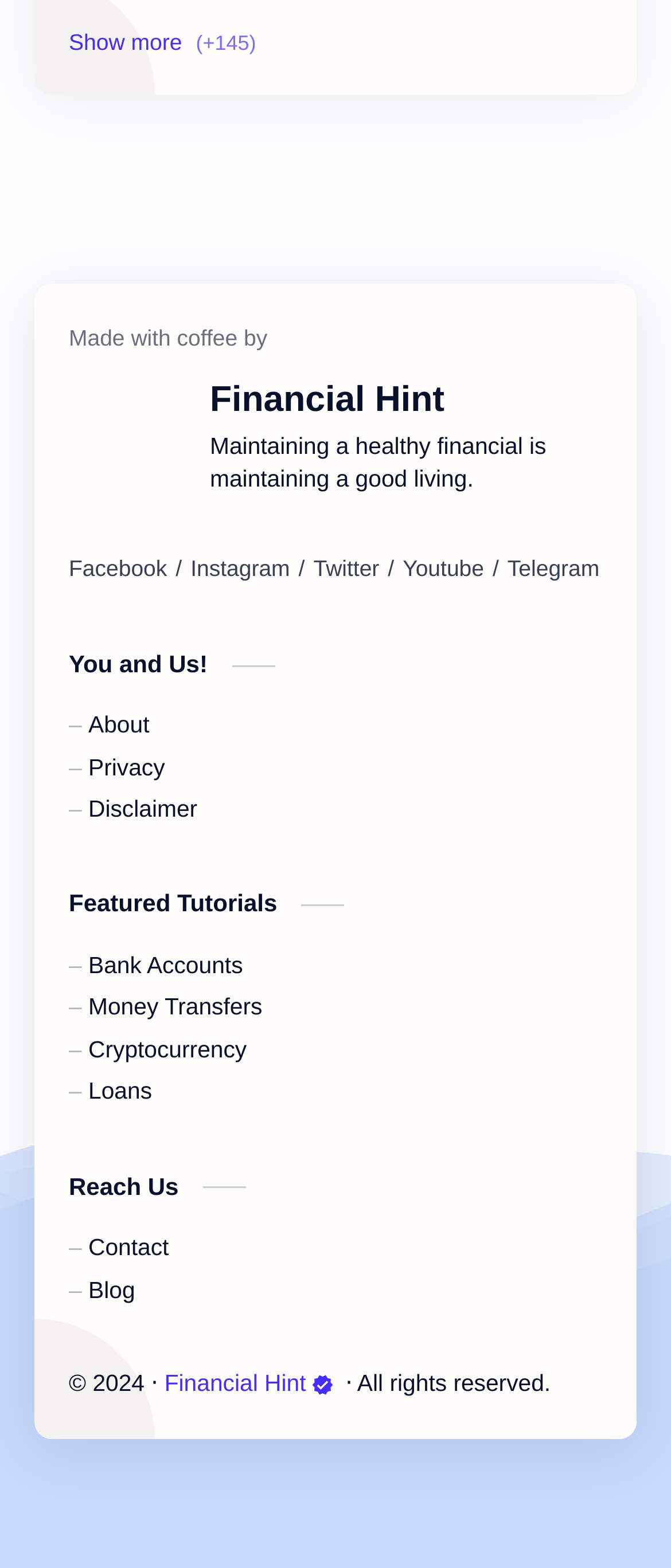Can you show the bounding box coordinates of the region to click on to complete the task described in the instruction: "Click on Arby's"?

[0.103, 0.005, 0.487, 0.045]